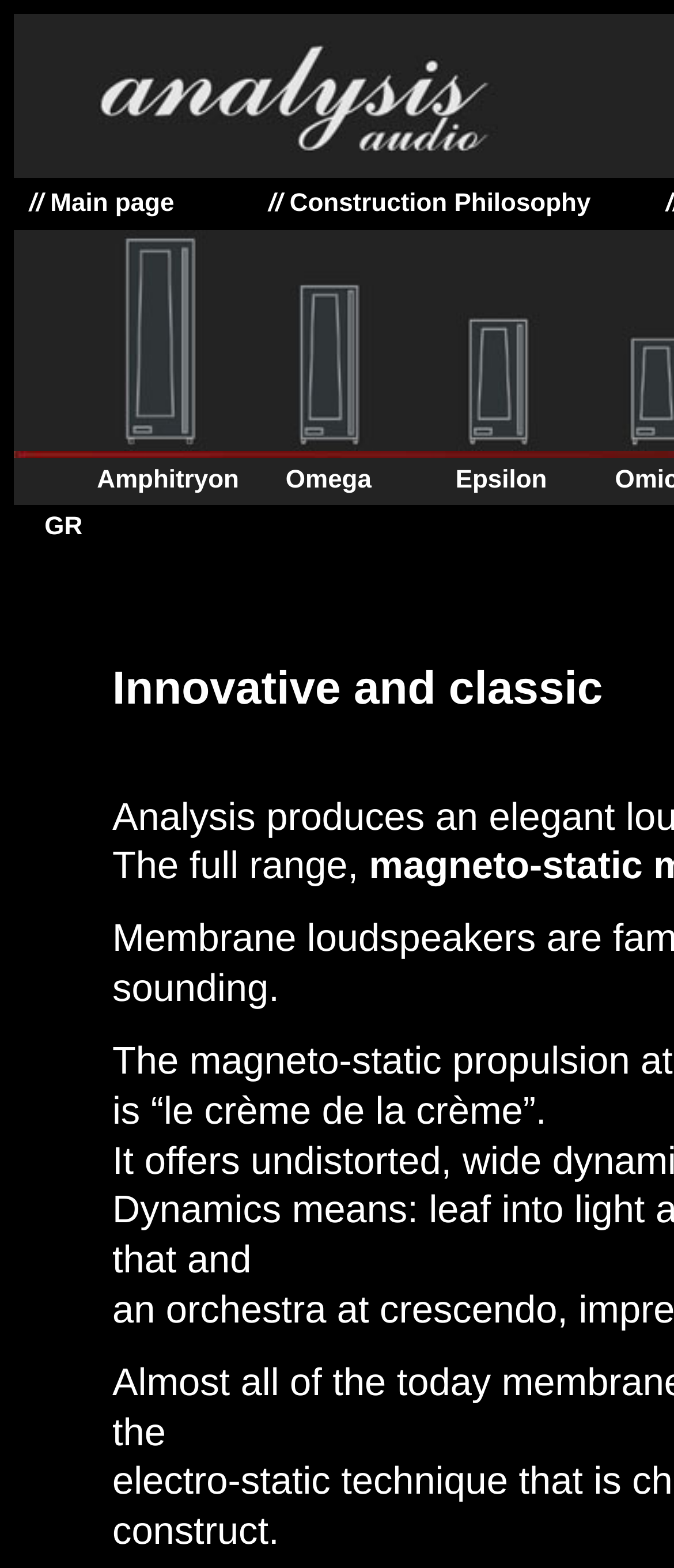Is there a main page link?
Based on the visual details in the image, please answer the question thoroughly.

The webpage contains a link with the text '// Main page', which suggests that there is a main page that can be accessed through this link.